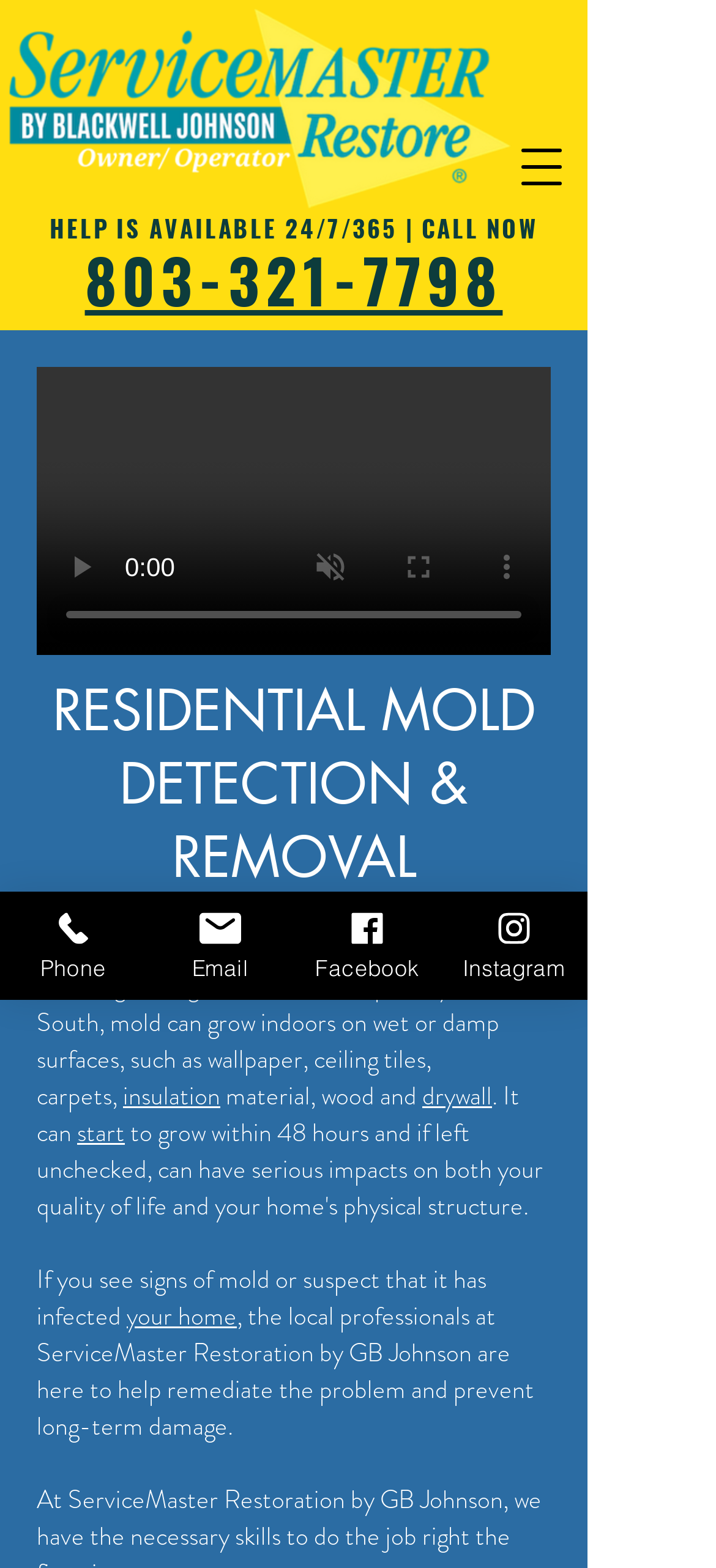Identify the bounding box coordinates of the clickable region to carry out the given instruction: "Open navigation menu".

[0.692, 0.077, 0.821, 0.136]